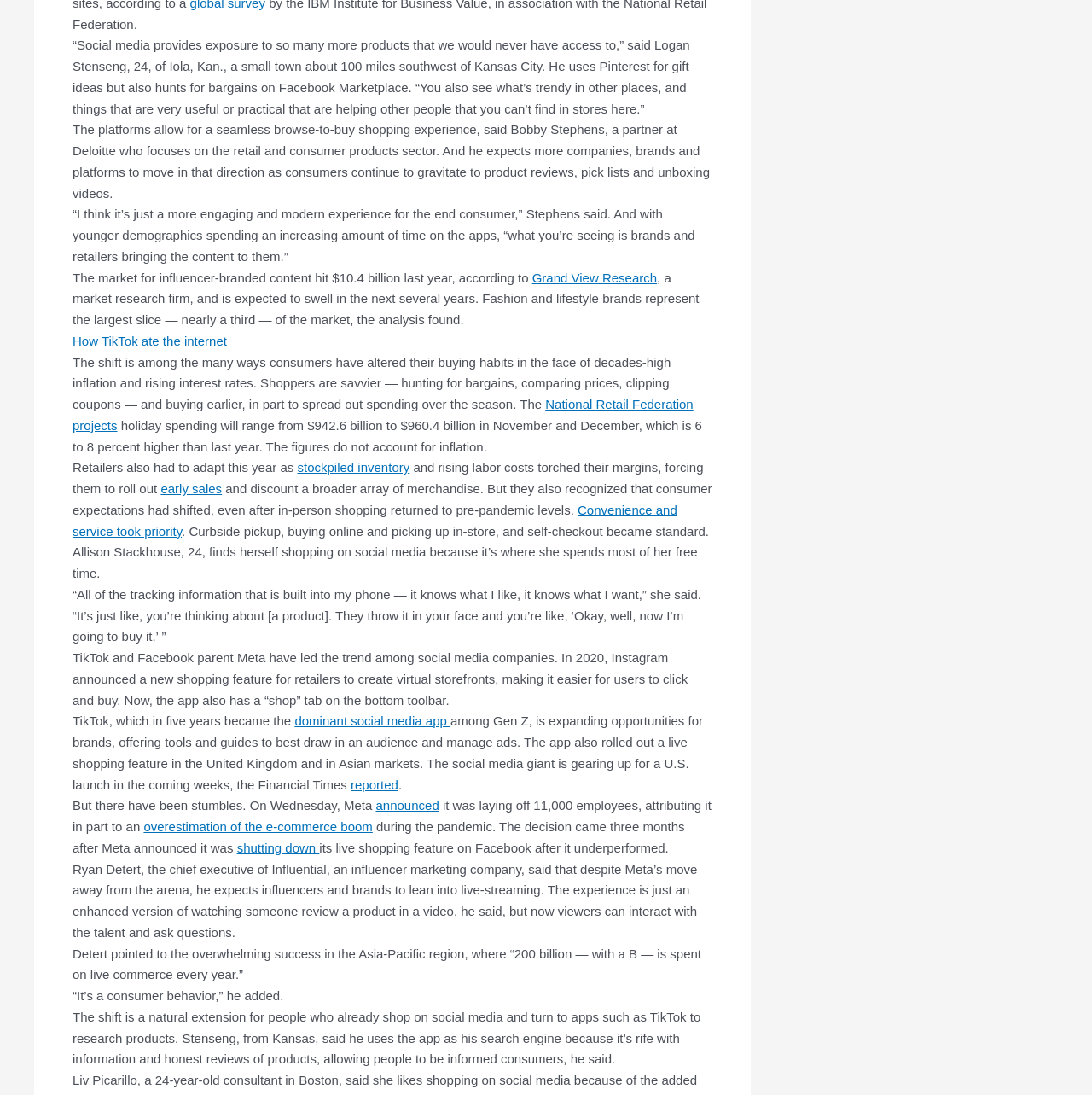Identify the bounding box coordinates for the UI element described as: "dominant social media app". The coordinates should be provided as four floats between 0 and 1: [left, top, right, bottom].

[0.27, 0.652, 0.412, 0.665]